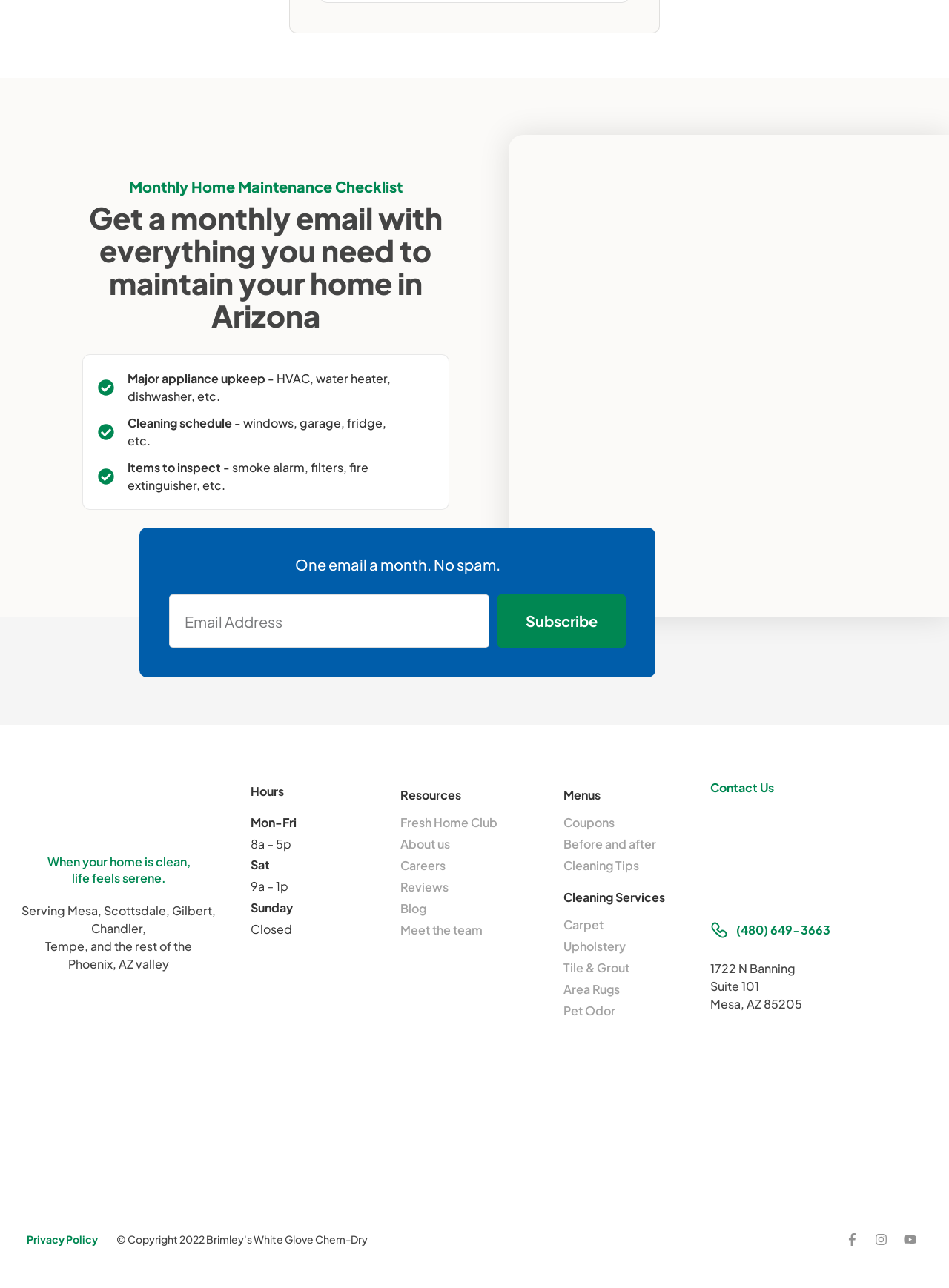What is the purpose of the email subscription?
Using the image as a reference, answer the question with a short word or phrase.

Monthly home maintenance checklist